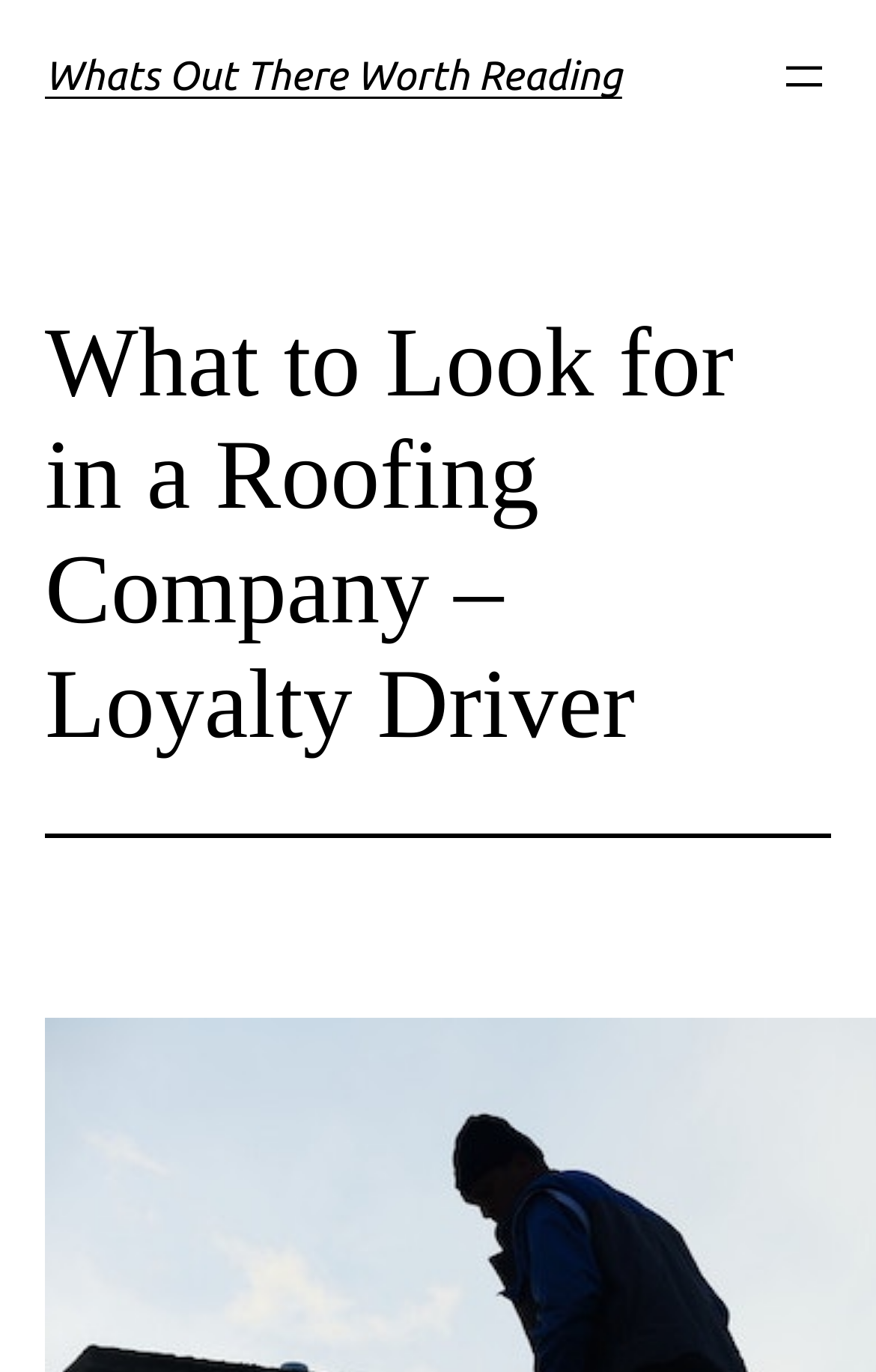Please identify the primary heading on the webpage and return its text.

Whats Out There Worth Reading